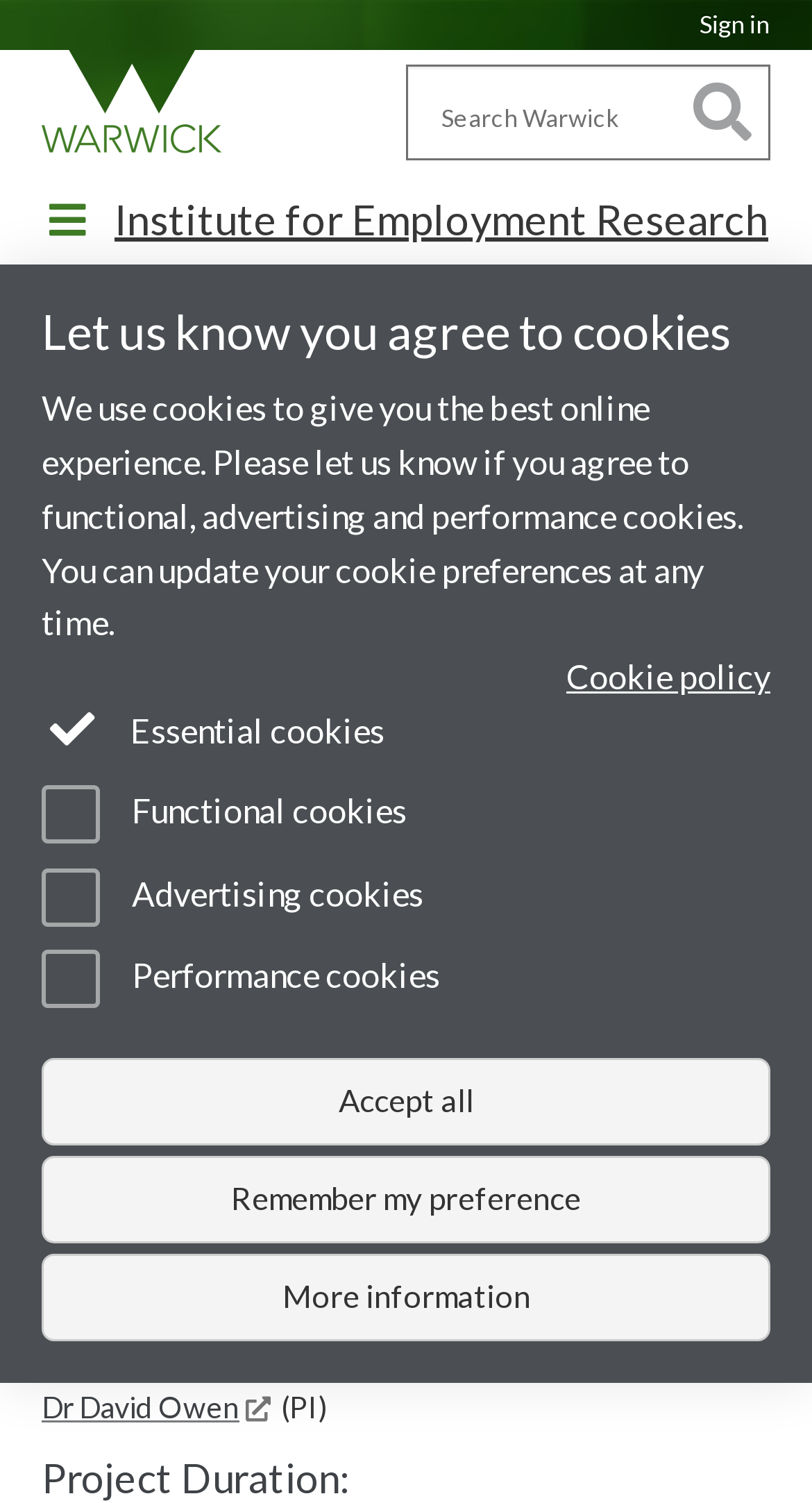Determine the coordinates of the bounding box for the clickable area needed to execute this instruction: "Learn more about Braves’ outfielder Ronald Acuña winning NL MVP Award".

None